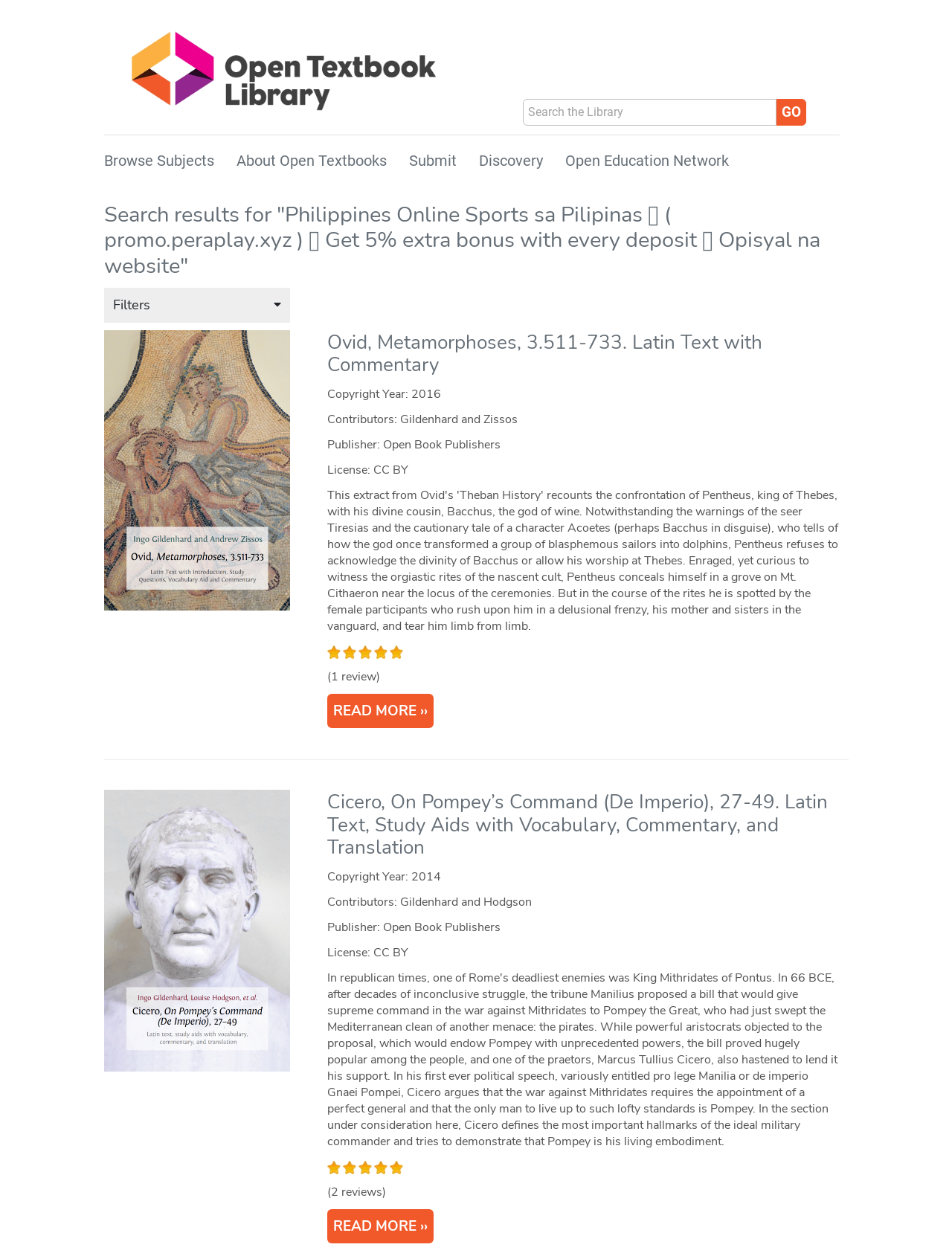Using the format (top-left x, top-left y, bottom-right x, bottom-right y), and given the element description, identify the bounding box coordinates within the screenshot: Discovery

[0.503, 0.121, 0.57, 0.135]